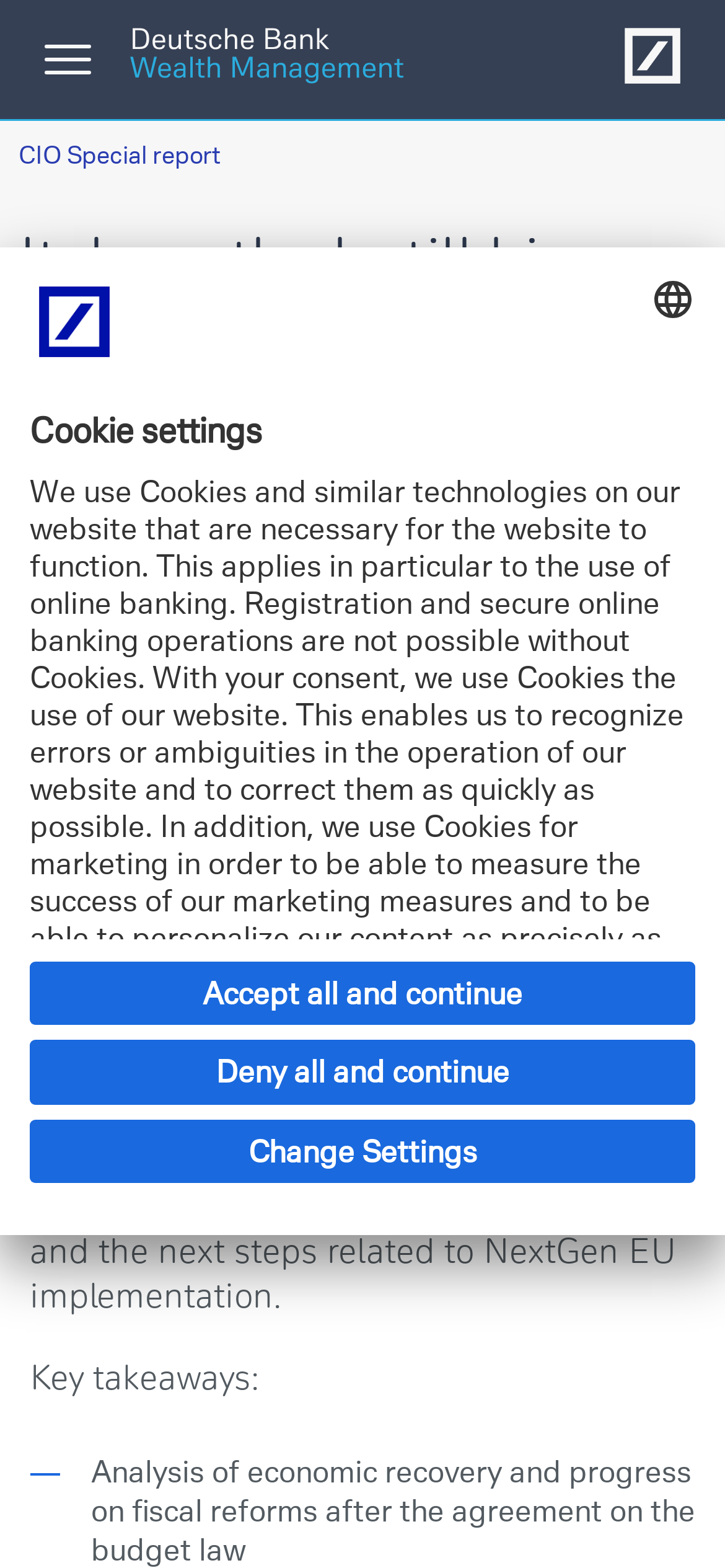Using the description: "Deny all and continue", determine the UI element's bounding box coordinates. Ensure the coordinates are in the format of four float numbers between 0 and 1, i.e., [left, top, right, bottom].

[0.041, 0.663, 0.959, 0.704]